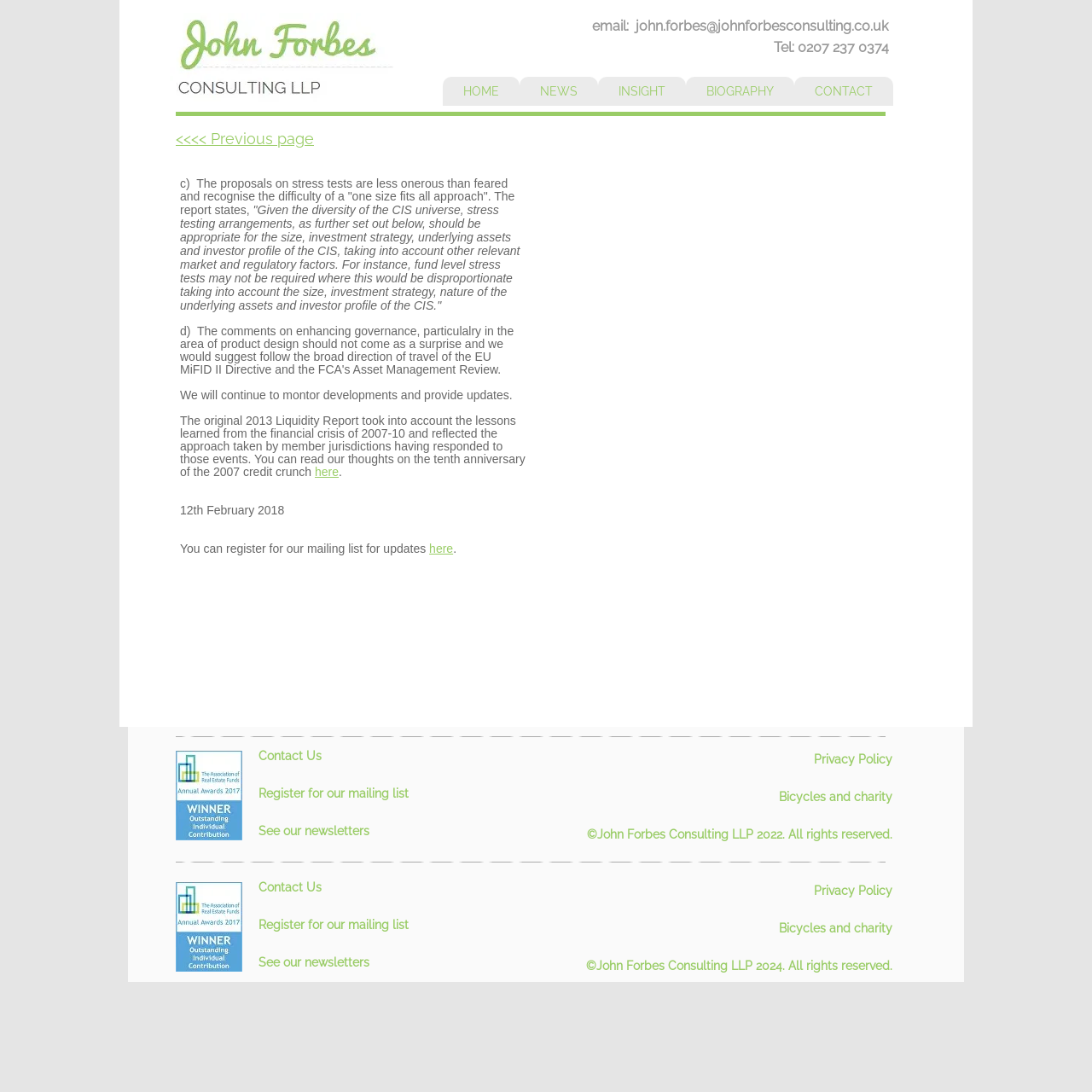What is the name of the company mentioned at the bottom of the webpage?
Please provide an in-depth and detailed response to the question.

I found the company name by looking at the link element with the text '©John Forbes Consulting LLP 2022.' located at the bottom of the webpage.